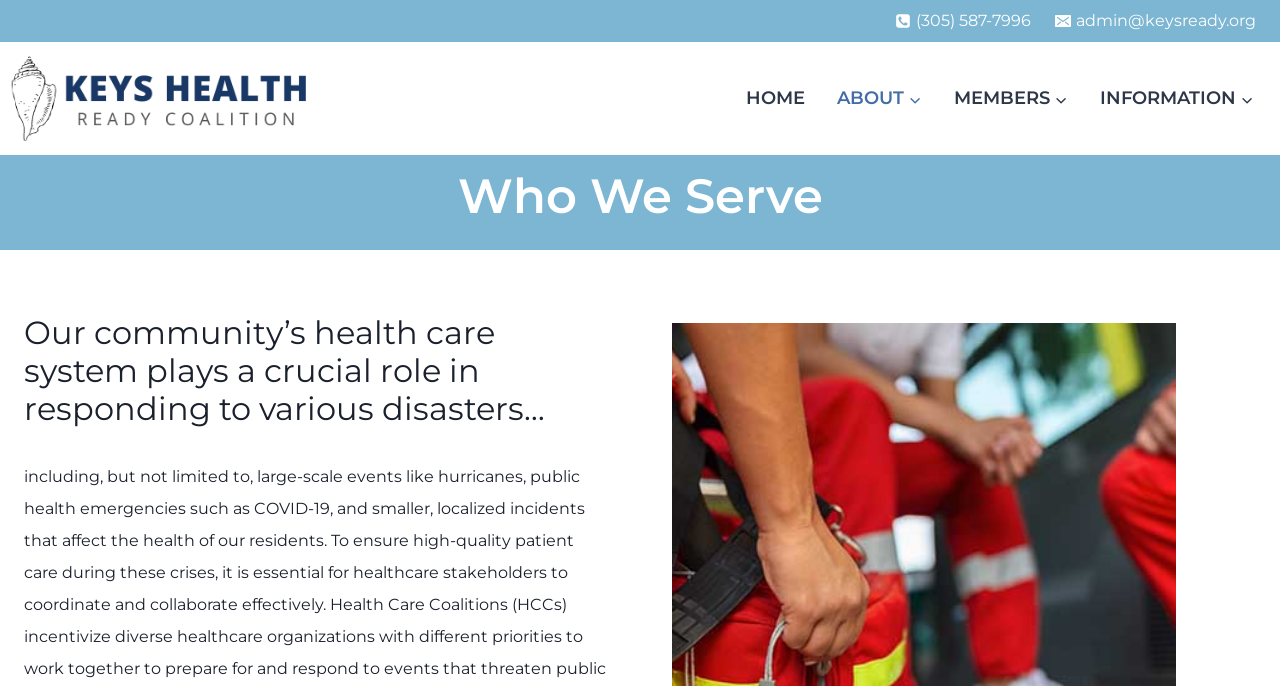Please predict the bounding box coordinates of the element's region where a click is necessary to complete the following instruction: "Go to the home page". The coordinates should be represented by four float numbers between 0 and 1, i.e., [left, top, right, bottom].

[0.57, 0.104, 0.641, 0.183]